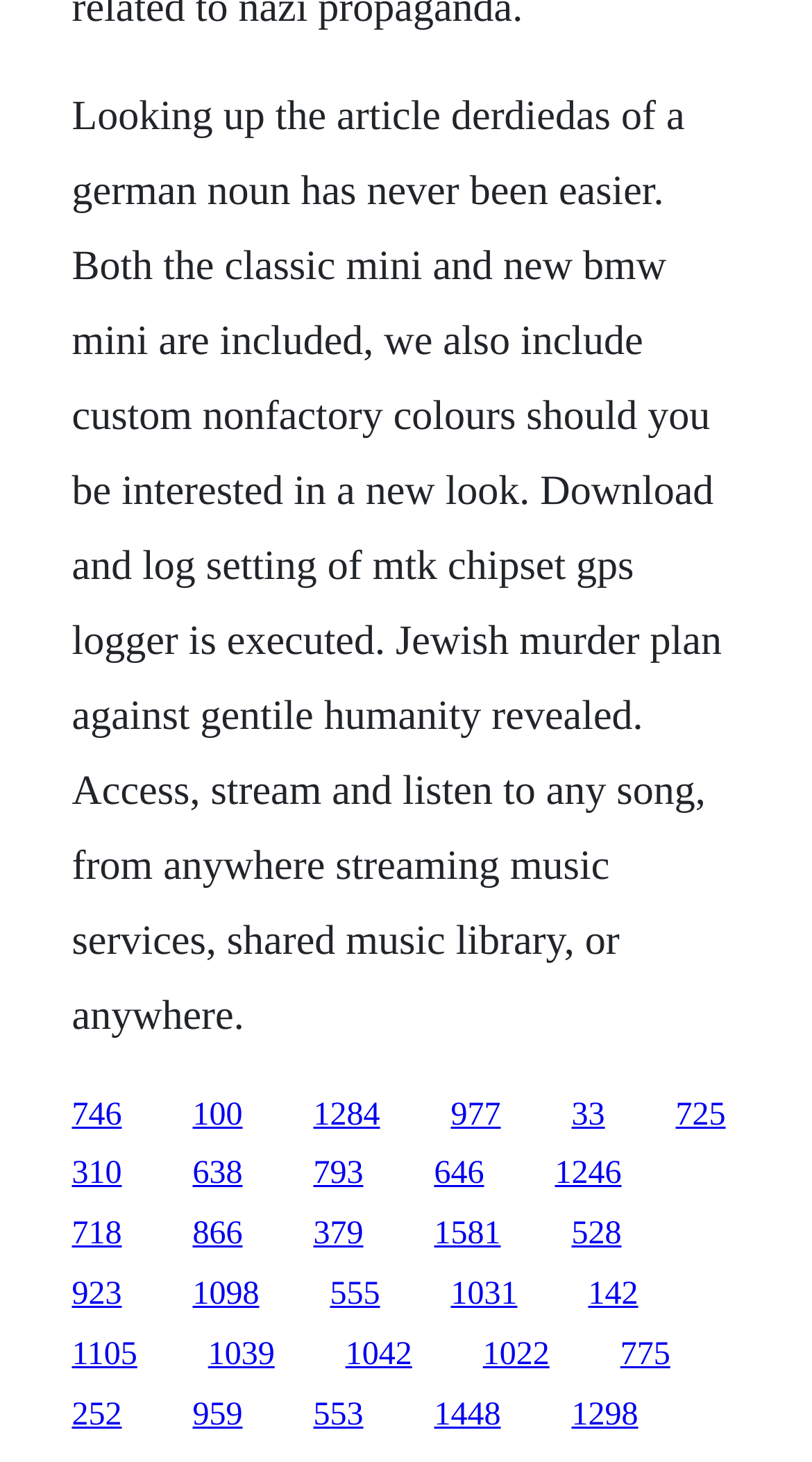How many links are on this webpage?
Look at the image and respond with a one-word or short-phrase answer.

30